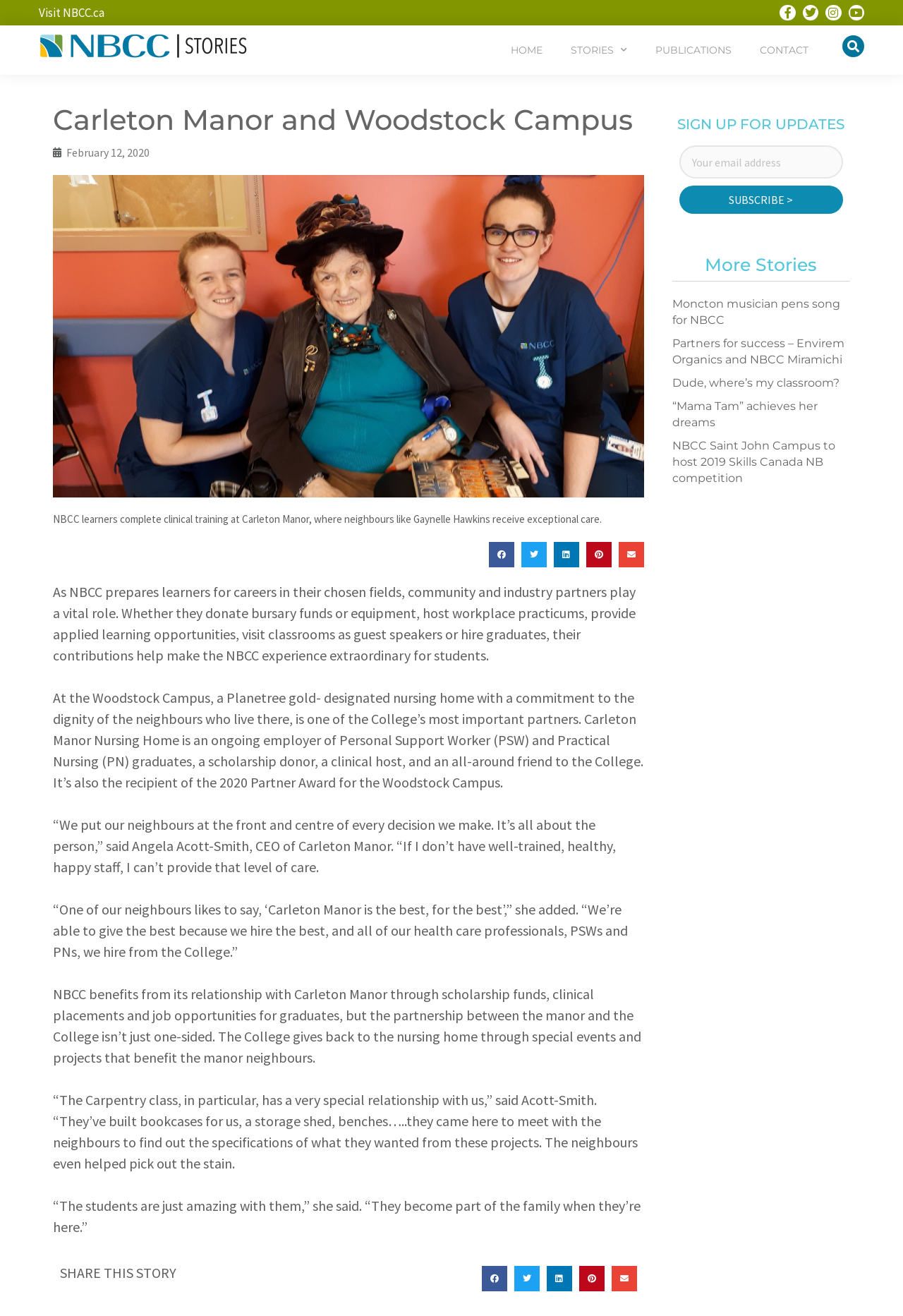Craft a detailed narrative of the webpage's structure and content.

The webpage is about Carleton Manor and Woodstock Campus, a part of NBCC Stories. At the top, there is a heading "Visit NBCC.ca" with a link to visit the NBCC website. To the right of this heading, there are social media links to Facebook, Twitter, Instagram, and Youtube. Below these links, there is an NBCC logo image.

The main navigation menu is located below the logo, with links to "HOME", "STORIES", "PUBLICATIONS", and "CONTACT". To the right of the navigation menu, there is a search bar with a "Search" button.

The main content of the webpage is divided into two sections. The first section has a heading "Carleton Manor and Woodstock Campus" and a time stamp "February 12, 2020". Below this heading, there is a paragraph of text describing how NBCC learners complete clinical training at Carleton Manor, where neighbors like Gaynelle Hawkins receive exceptional care. There are also social media sharing buttons below this paragraph.

The second section has several paragraphs of text describing the partnership between NBCC and Carleton Manor, including how the college benefits from the relationship and how the college gives back to the nursing home through special events and projects. There are also quotes from Angela Acott-Smith, CEO of Carleton Manor, about the importance of hiring well-trained staff and the special relationship between the college and the nursing home.

Below these paragraphs, there is a heading "SHARE THIS STORY" with social media sharing buttons. Further down, there is a section to sign up for updates with a heading "SIGN UP FOR UPDATES", a text box to enter an email address, and a "SUBSCRIBE" button.

Finally, there is a section with a heading "More Stories" that lists several article links, including "Moncton musician pens song for NBCC", "Partners for success – Envirem Organics and NBCC Miramichi", "Dude, where’s my classroom?", "“Mama Tam” achieves her dreams", and "NBCC Saint John Campus to host 2019 Skills Canada NB competition".